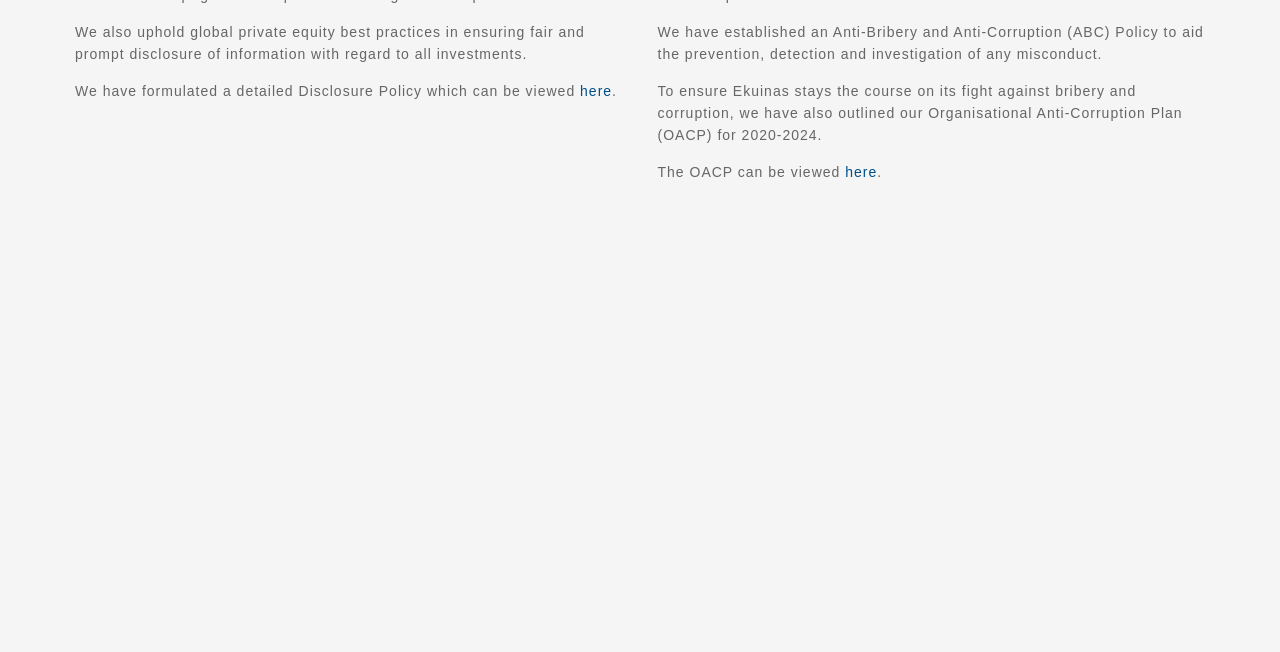Bounding box coordinates are specified in the format (top-left x, top-left y, bottom-right x, bottom-right y). All values are floating point numbers bounded between 0 and 1. Please provide the bounding box coordinate of the region this sentence describes: About the Firm

[0.047, 0.588, 0.13, 0.612]